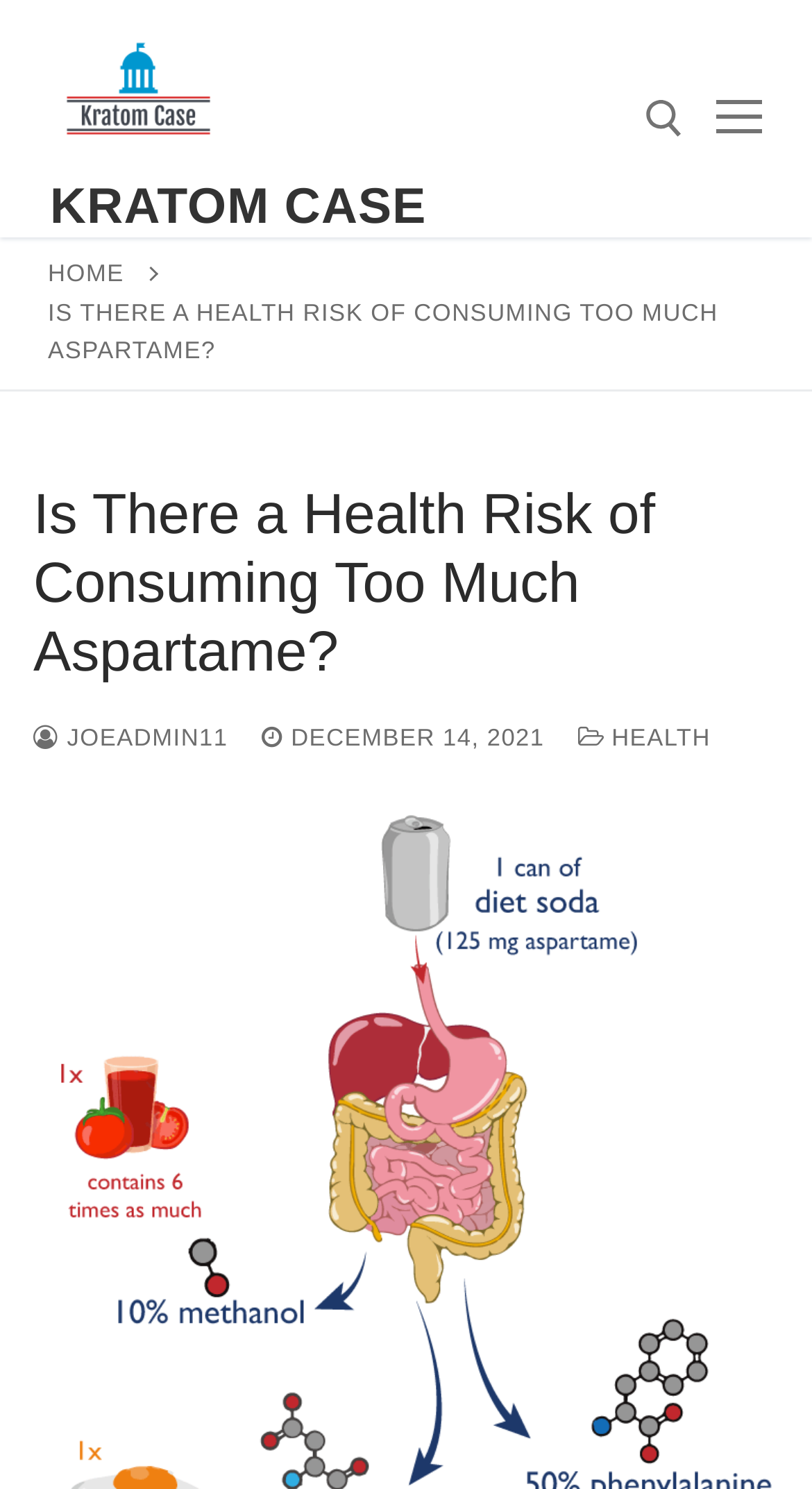Answer the question with a brief word or phrase:
What is the color of the link 'HOME'?

Unknown